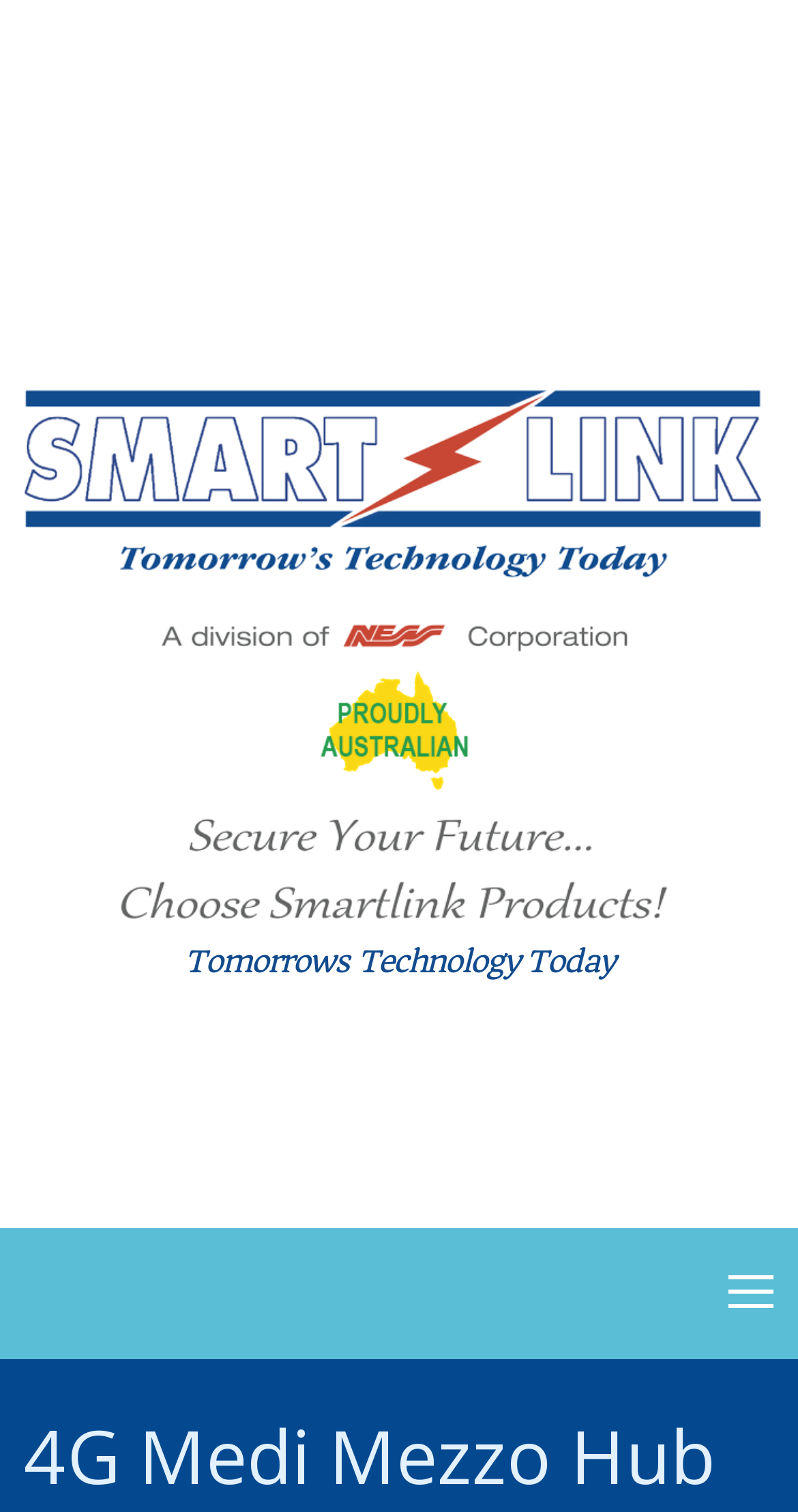Locate the primary heading on the webpage and return its text.

4G Medi Mezzo Hub